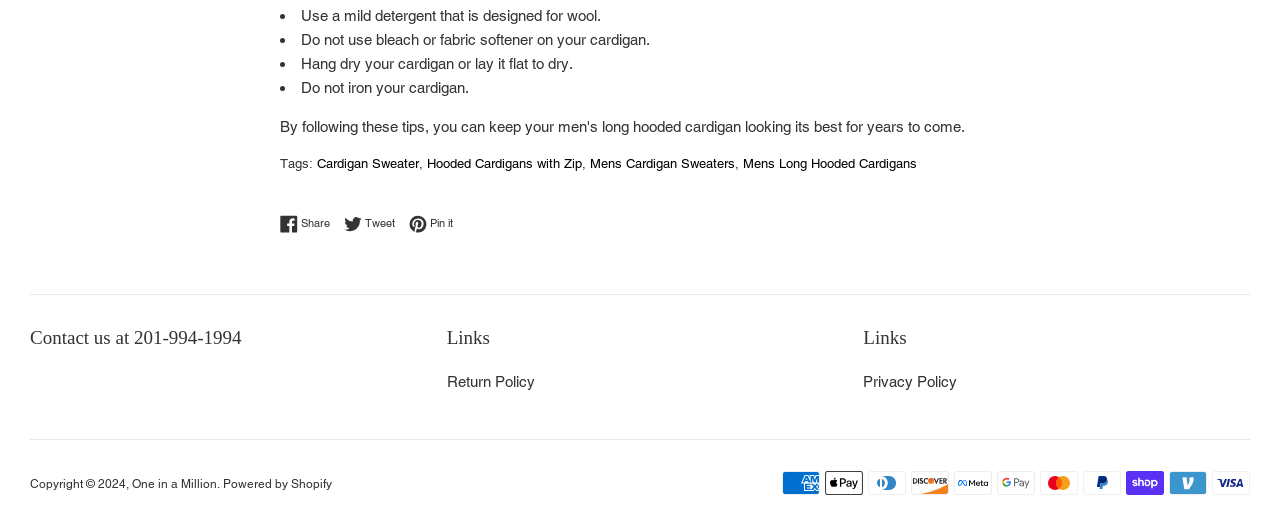Based on the image, provide a detailed response to the question:
What is the recommended detergent for wool?

Based on the webpage, I found a list of care instructions for a cardigan. The first instruction is 'Use a mild detergent that is designed for wool.' Therefore, the recommended detergent for wool is a mild detergent.